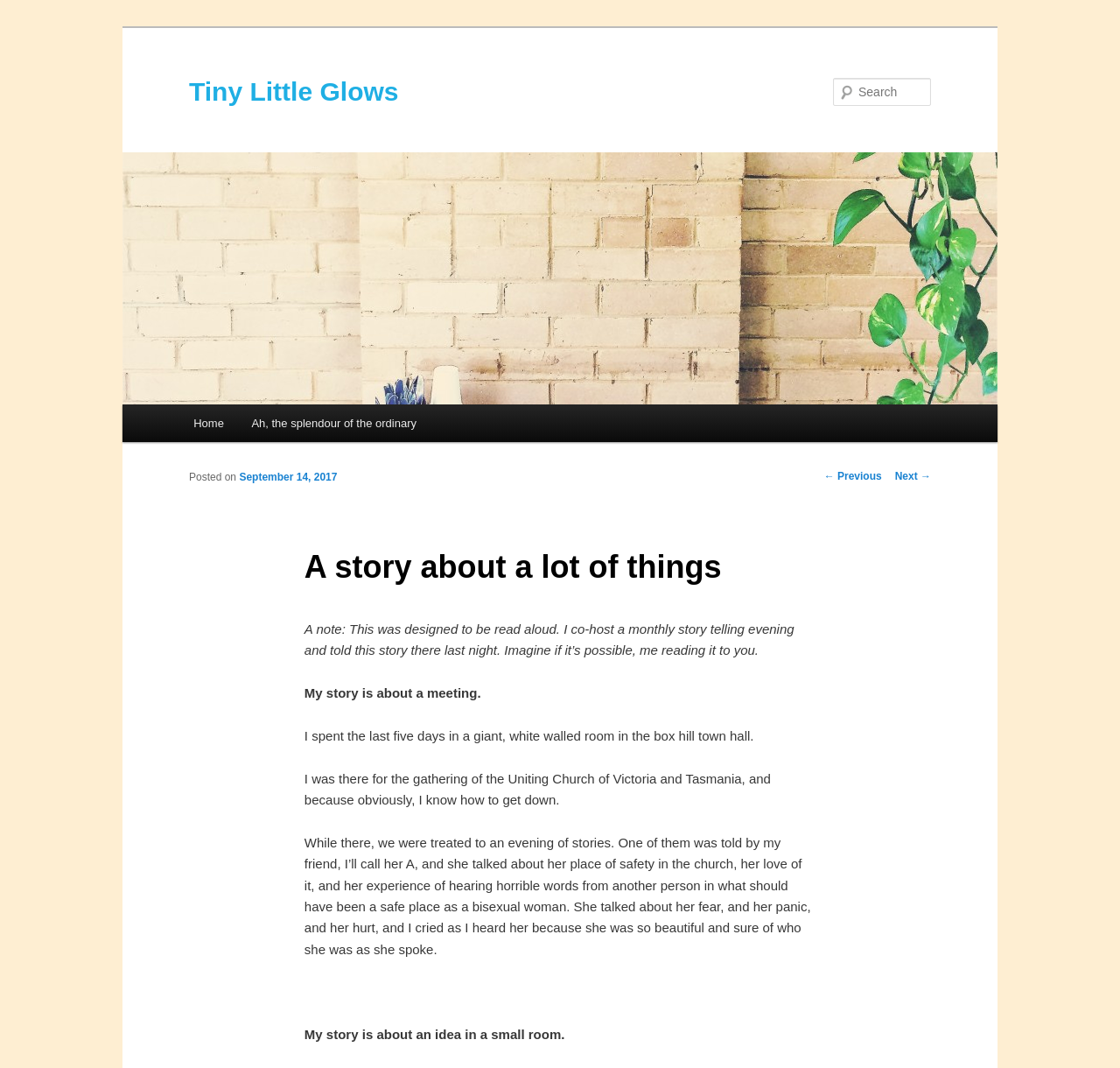Please find the bounding box for the UI component described as follows: "Product Questions".

None